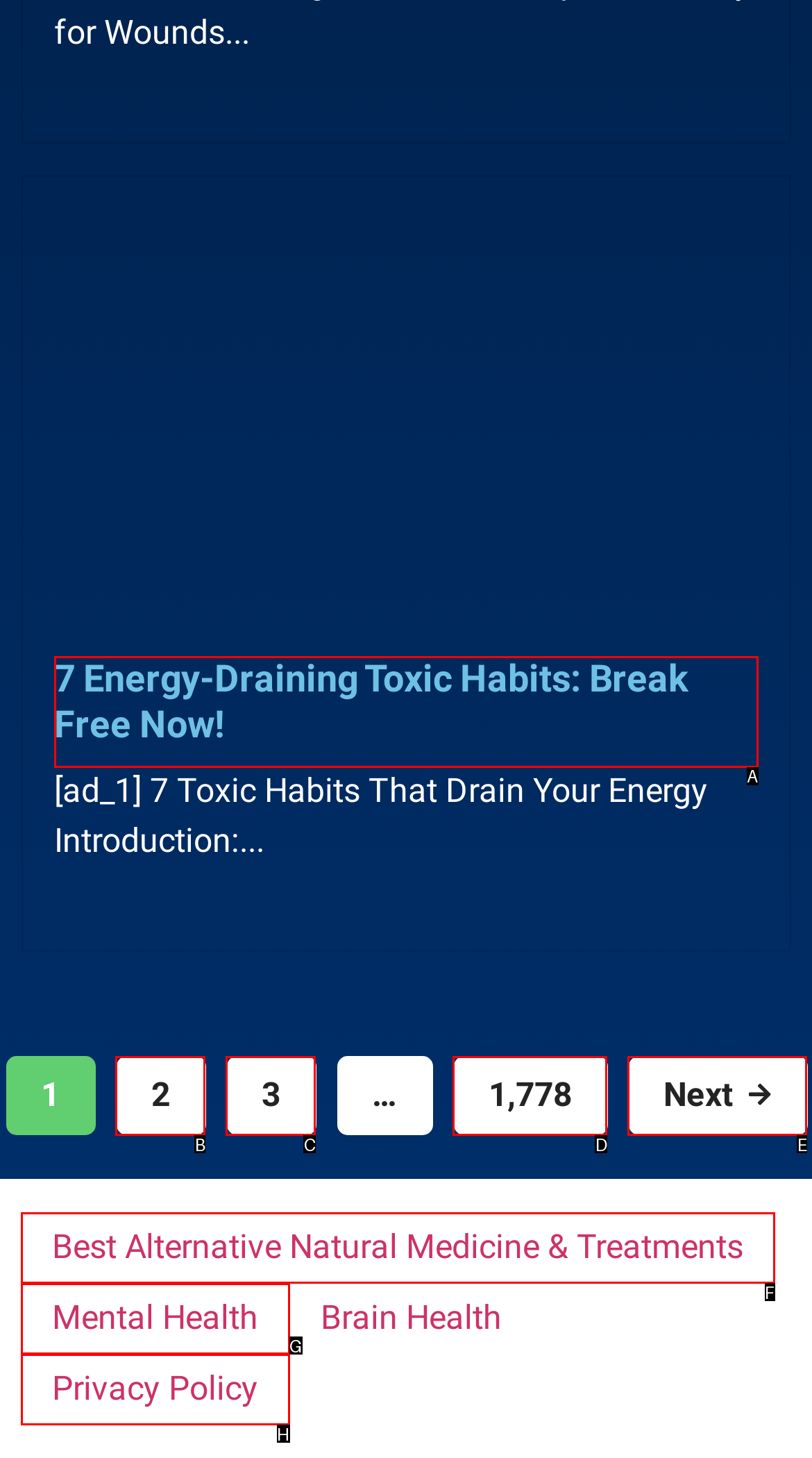Pick the HTML element that corresponds to the description: 3
Answer with the letter of the correct option from the given choices directly.

C